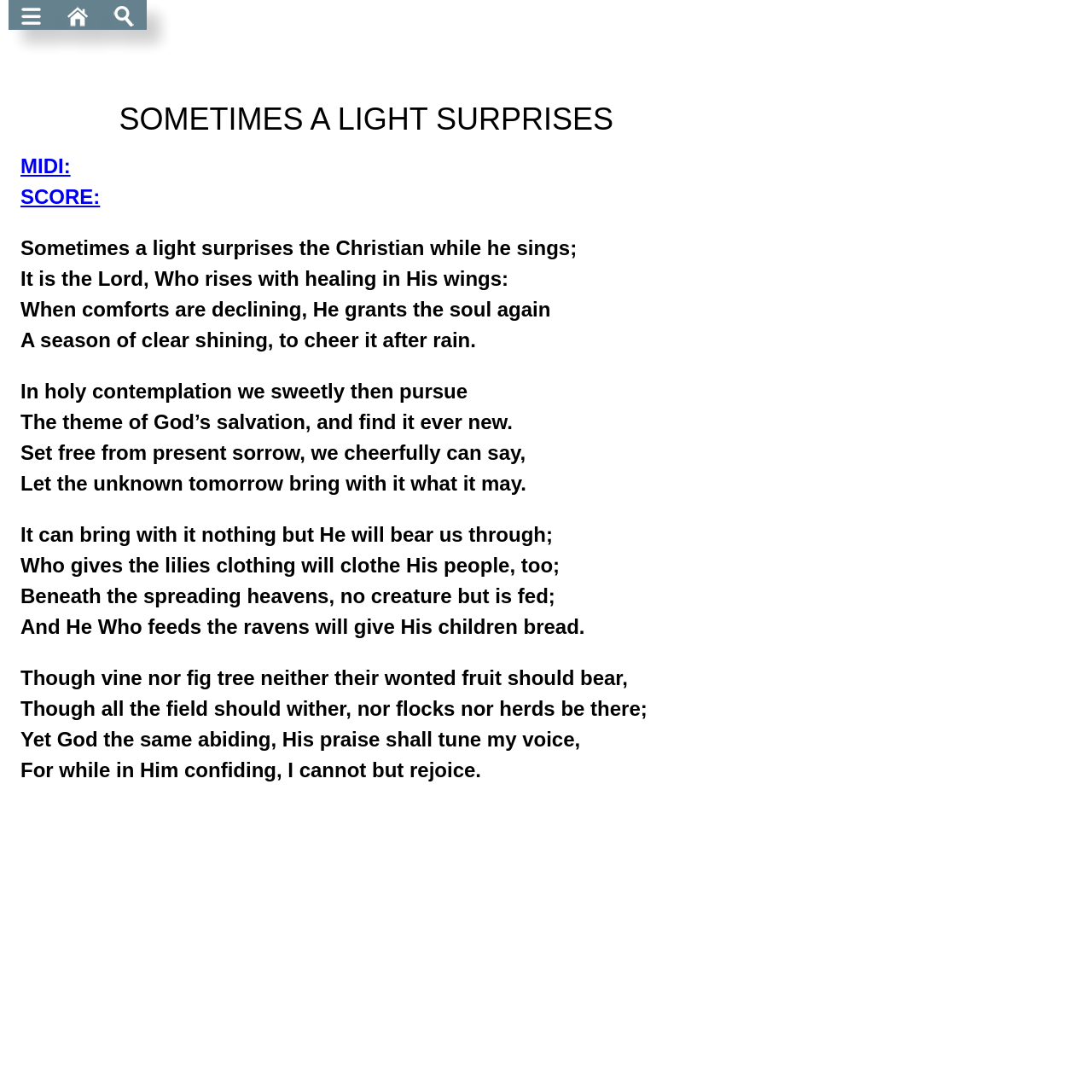How many links are on the top?
Look at the image and construct a detailed response to the question.

I counted the number of link elements at the top of the webpage, and there are three links with images next to them.